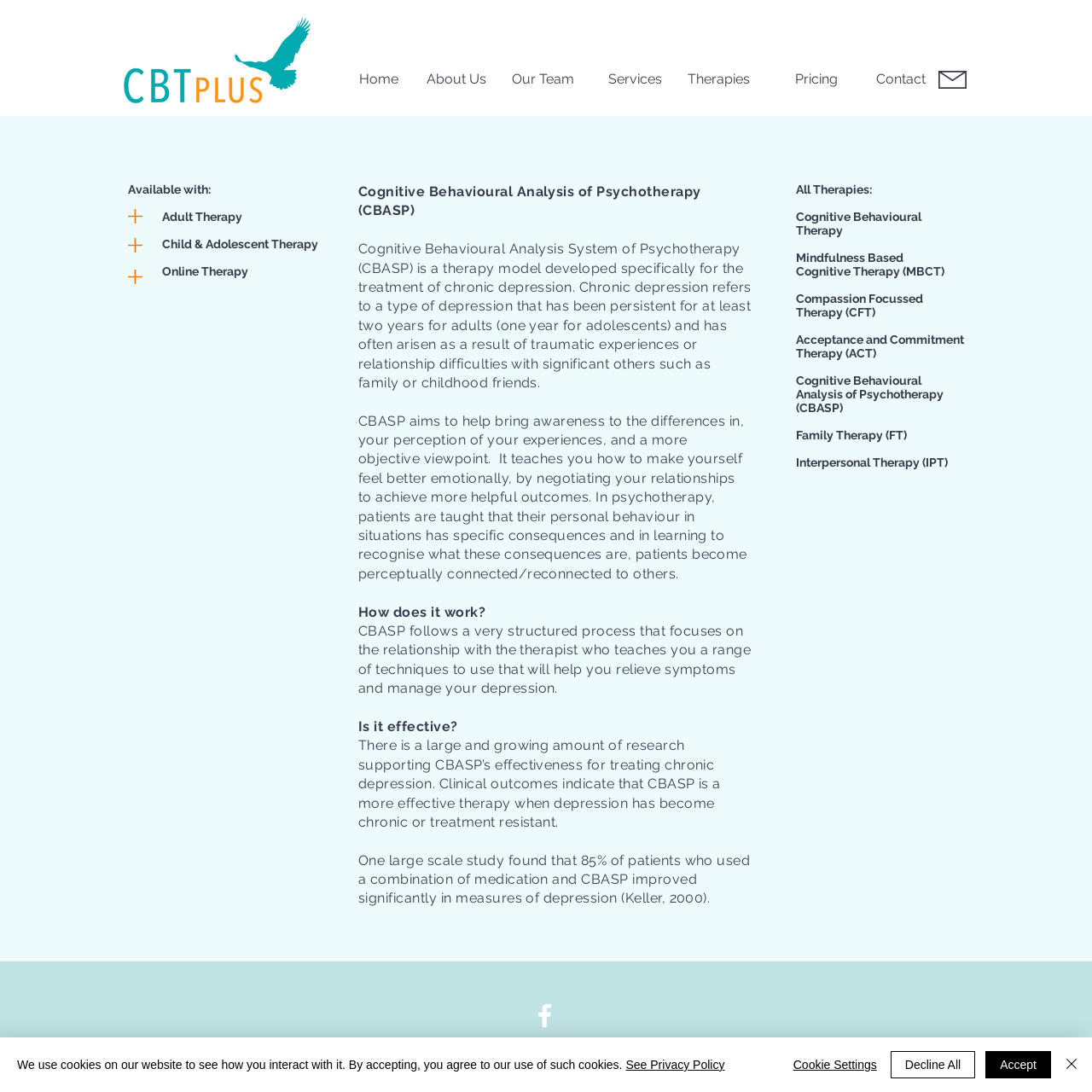Please identify the bounding box coordinates of the clickable area that will allow you to execute the instruction: "Click the Contact link".

[0.779, 0.048, 0.859, 0.097]